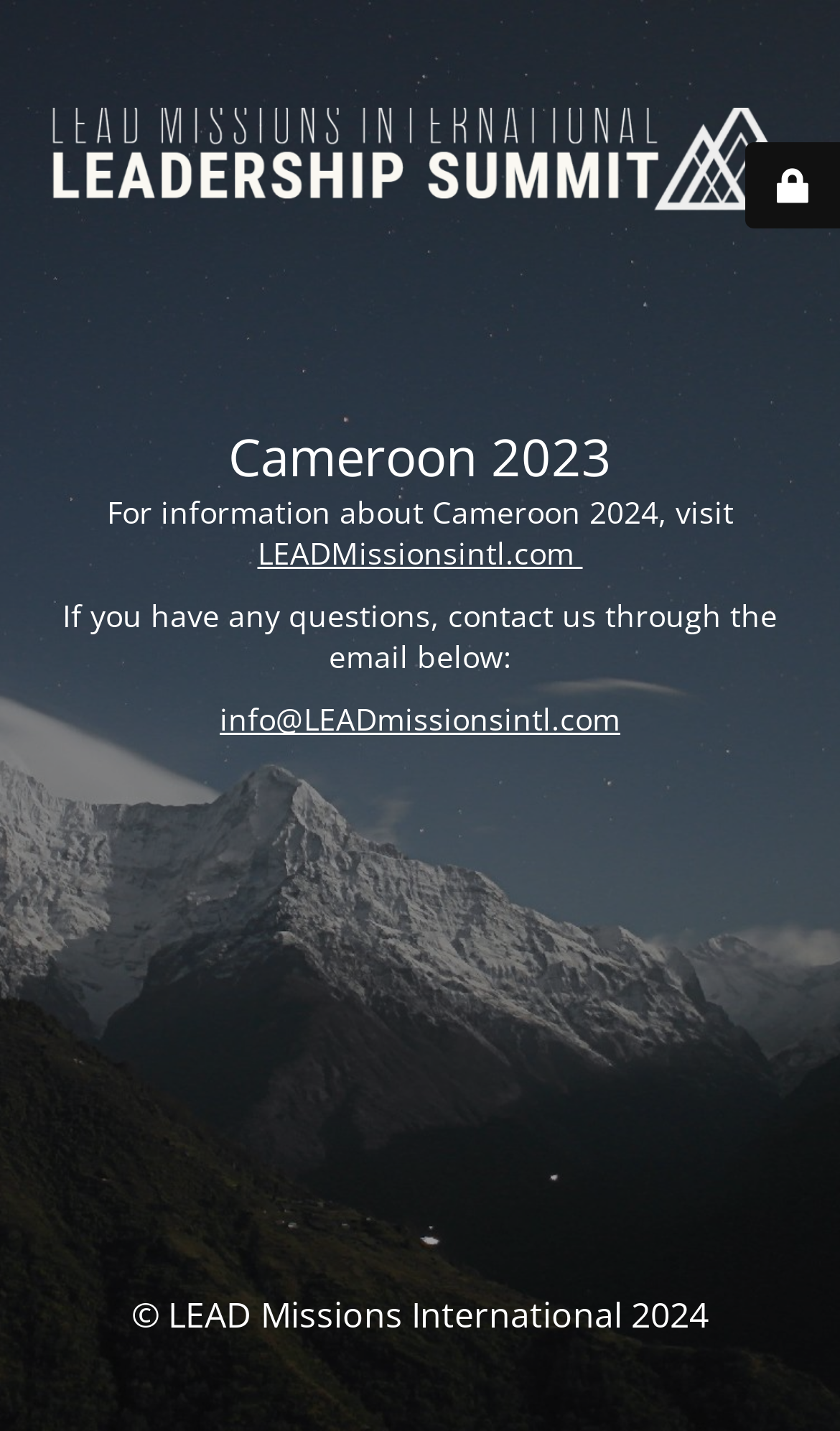What is the URL of the related website?
Look at the screenshot and respond with a single word or phrase.

LEADMissionsintl.com